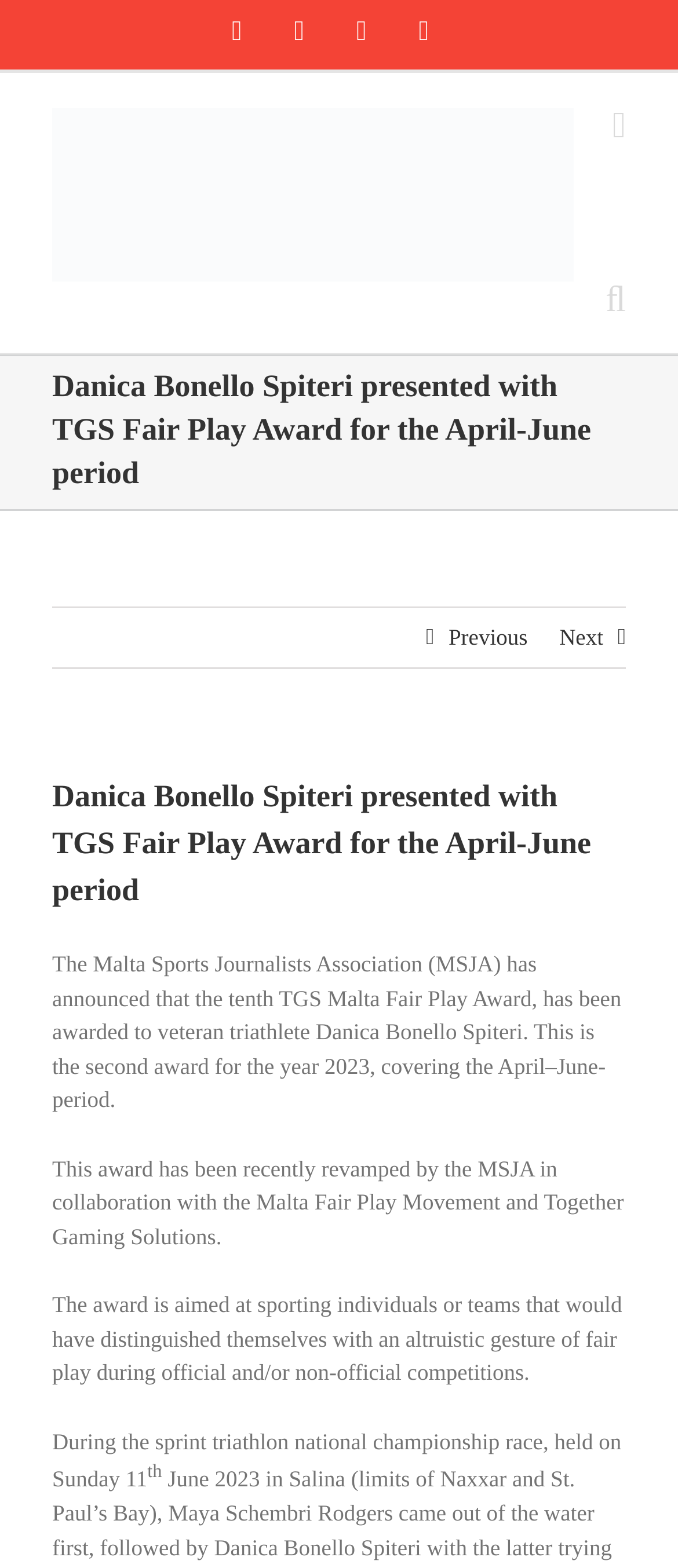Determine the bounding box coordinates of the target area to click to execute the following instruction: "Click on YouTube link."

[0.618, 0.012, 0.633, 0.03]